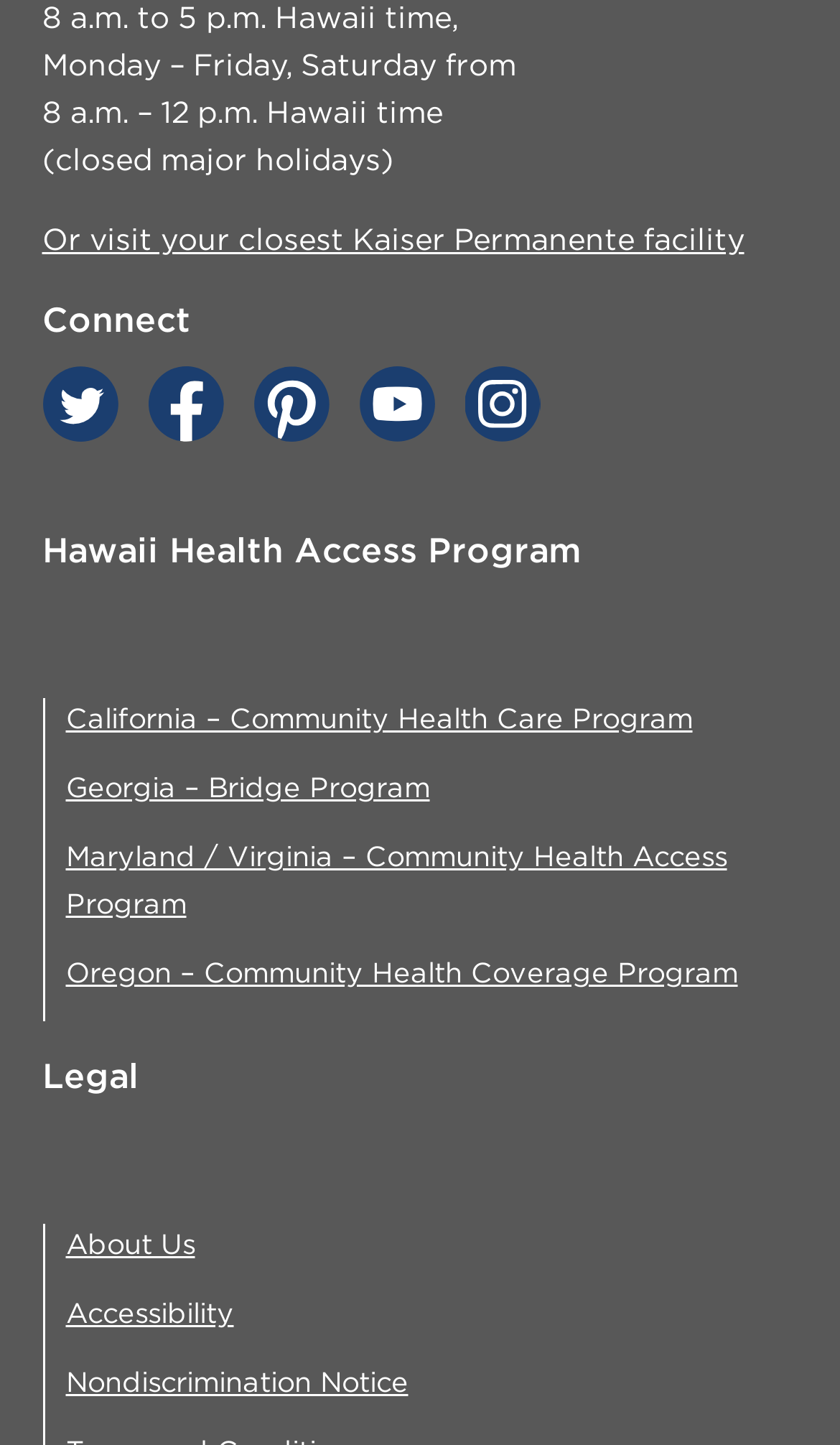Locate the bounding box coordinates of the region to be clicked to comply with the following instruction: "Visit Kaiser Permanente facility". The coordinates must be four float numbers between 0 and 1, in the form [left, top, right, bottom].

[0.05, 0.156, 0.886, 0.177]